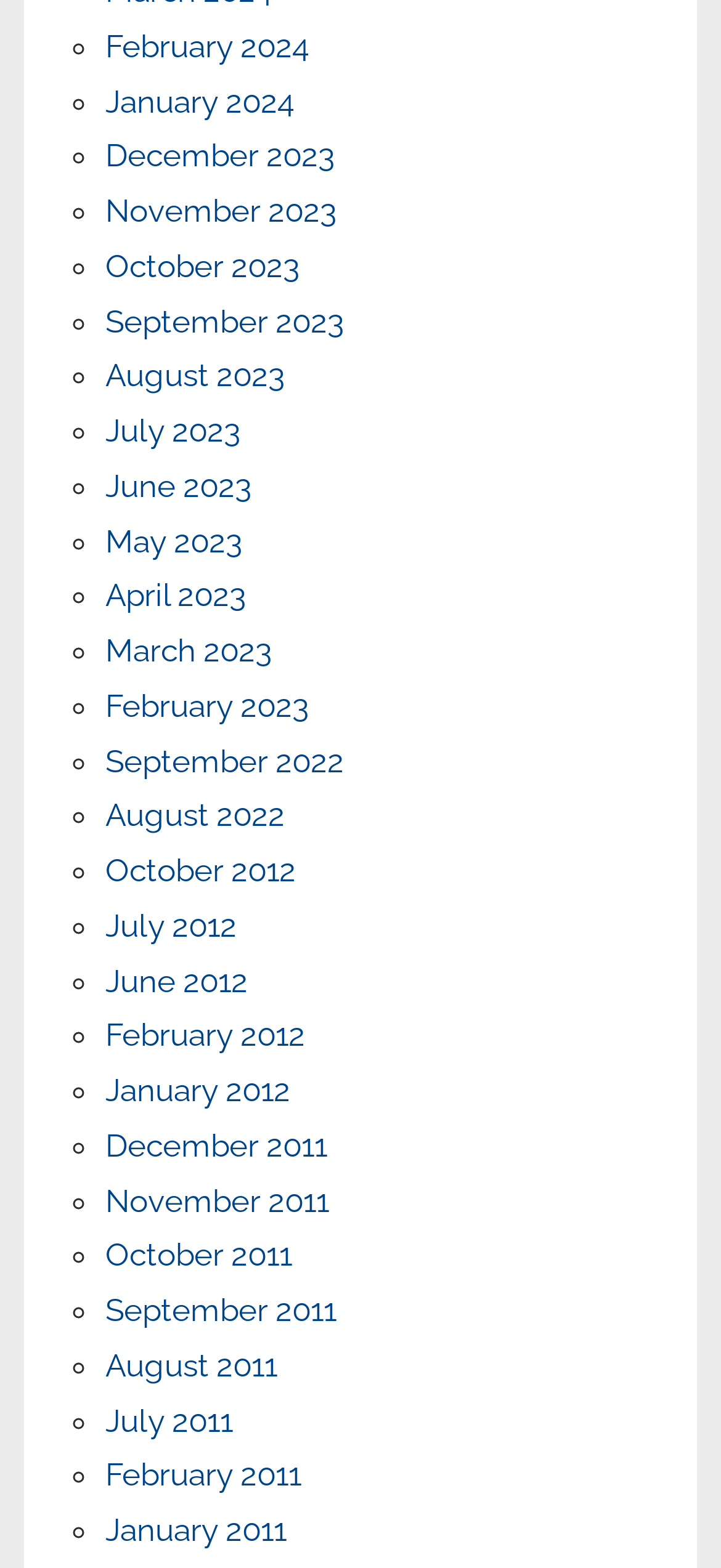How many months are listed in 2023?
Make sure to answer the question with a detailed and comprehensive explanation.

By counting the number of links with '2023' in their text, I can see that there are 12 months listed in 2023, from January 2023 to December 2023.